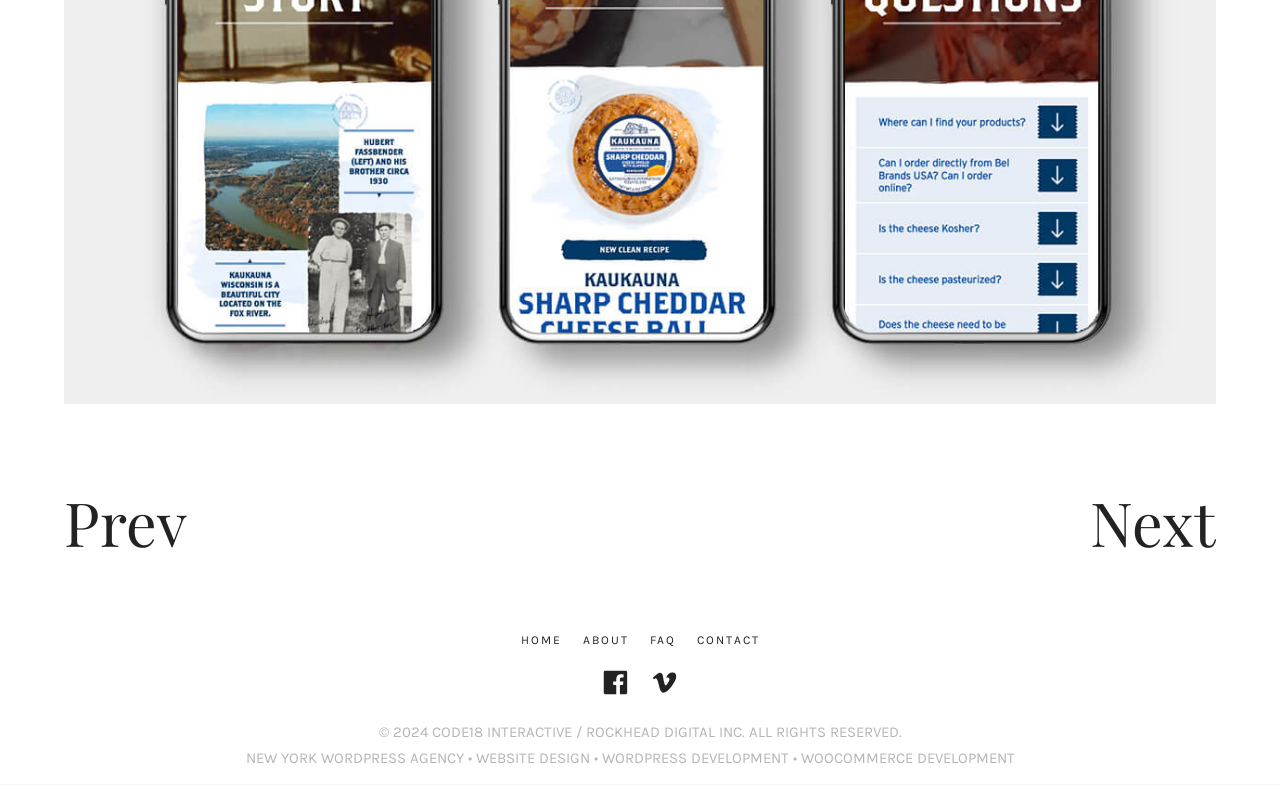Indicate the bounding box coordinates of the element that needs to be clicked to satisfy the following instruction: "go to FAQ page". The coordinates should be four float numbers between 0 and 1, i.e., [left, top, right, bottom].

[0.507, 0.807, 0.528, 0.824]